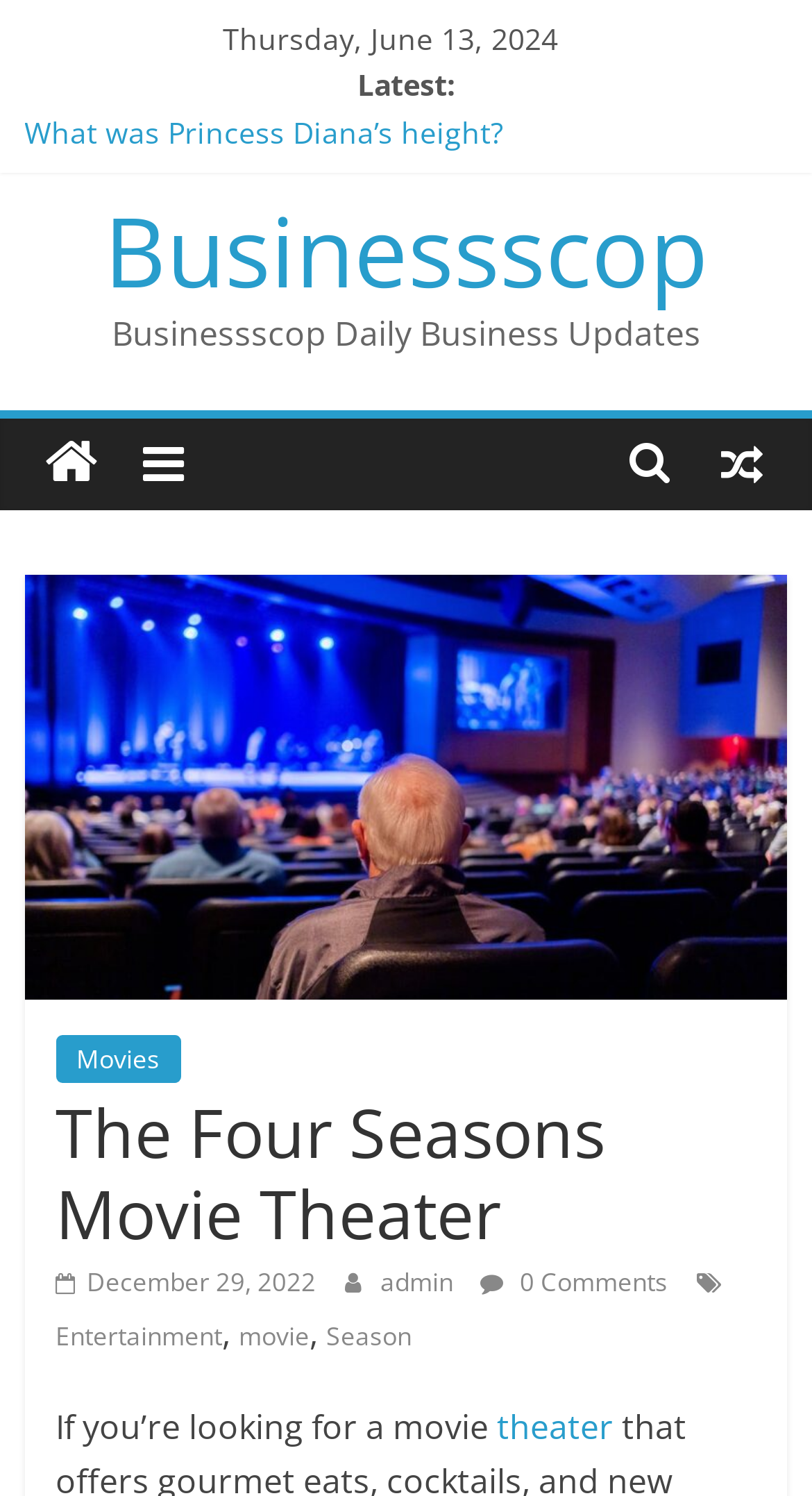Pinpoint the bounding box coordinates of the clickable element needed to complete the instruction: "Read the latest business updates". The coordinates should be provided as four float numbers between 0 and 1: [left, top, right, bottom].

[0.137, 0.208, 0.863, 0.239]